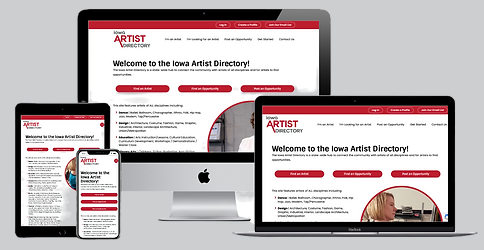What type of design does the website feature?
Using the image as a reference, answer with just one word or a short phrase.

Sleek, modern design